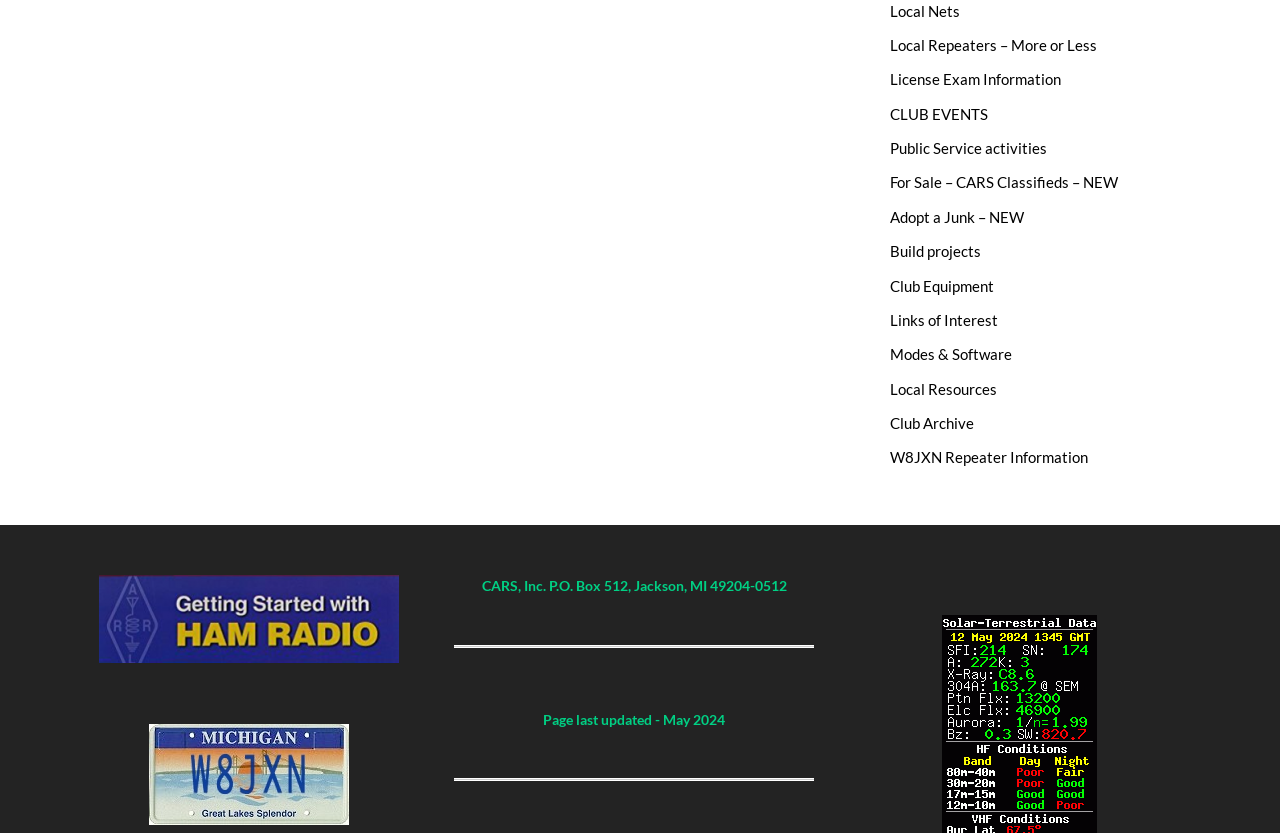Show the bounding box coordinates for the element that needs to be clicked to execute the following instruction: "Click the figure at the bottom". Provide the coordinates in the form of four float numbers between 0 and 1, i.e., [left, top, right, bottom].

[0.077, 0.963, 0.312, 0.983]